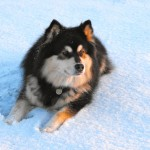Describe all the elements in the image with great detail.

A Finnish Lapphund lies gracefully on a blanket of fresh snow, showcasing its thick, beautiful coat that blends hues of black, brown, and cream. The dog's expression is calm and content, reflecting its gentle and friendly temperament. Known for being adaptable, this breed does not require much grooming, making it a popular choice among dog enthusiasts. Finnish Lapphunds are known to be good-natured and love to interact with families, offering companionship and loyalty. Their medium size and striking appearance make them not only a beloved family pet but also a fascinating breed with Finnish origins.